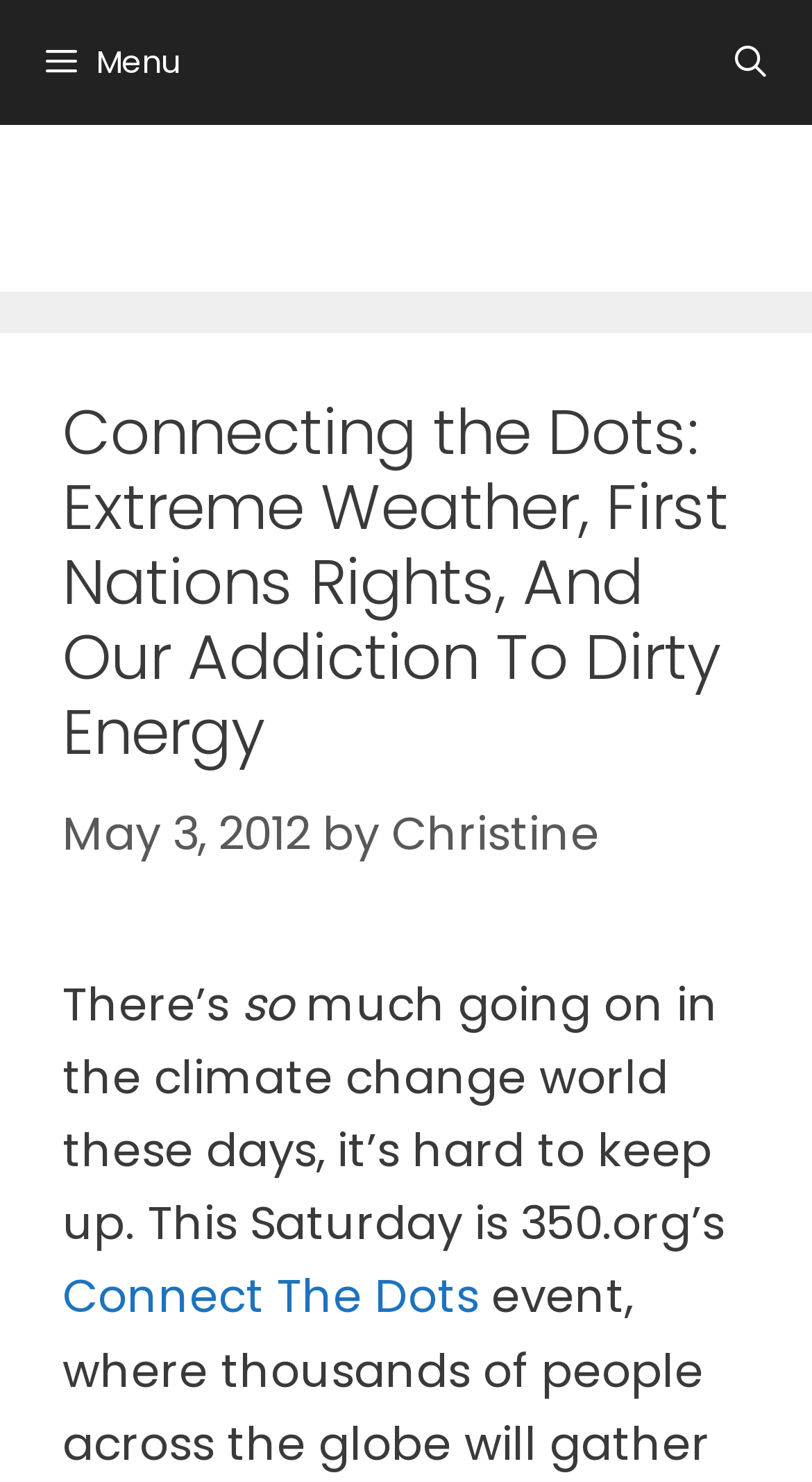Locate the primary headline on the webpage and provide its text.

Connecting the Dots: Extreme Weather, First Nations Rights, And Our Addiction To Dirty Energy